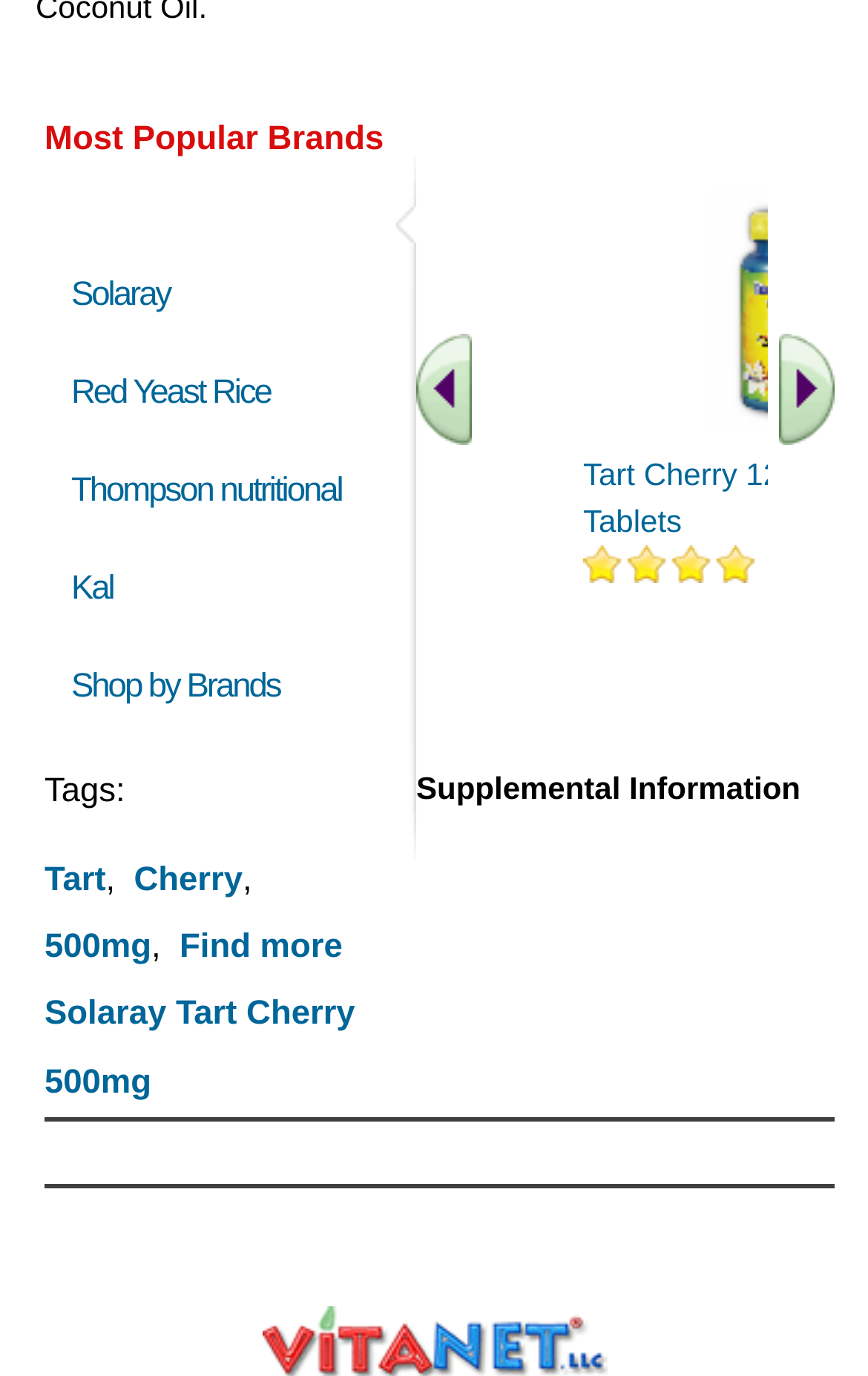Please specify the bounding box coordinates of the clickable section necessary to execute the following command: "View more brands".

[0.082, 0.485, 0.347, 0.512]